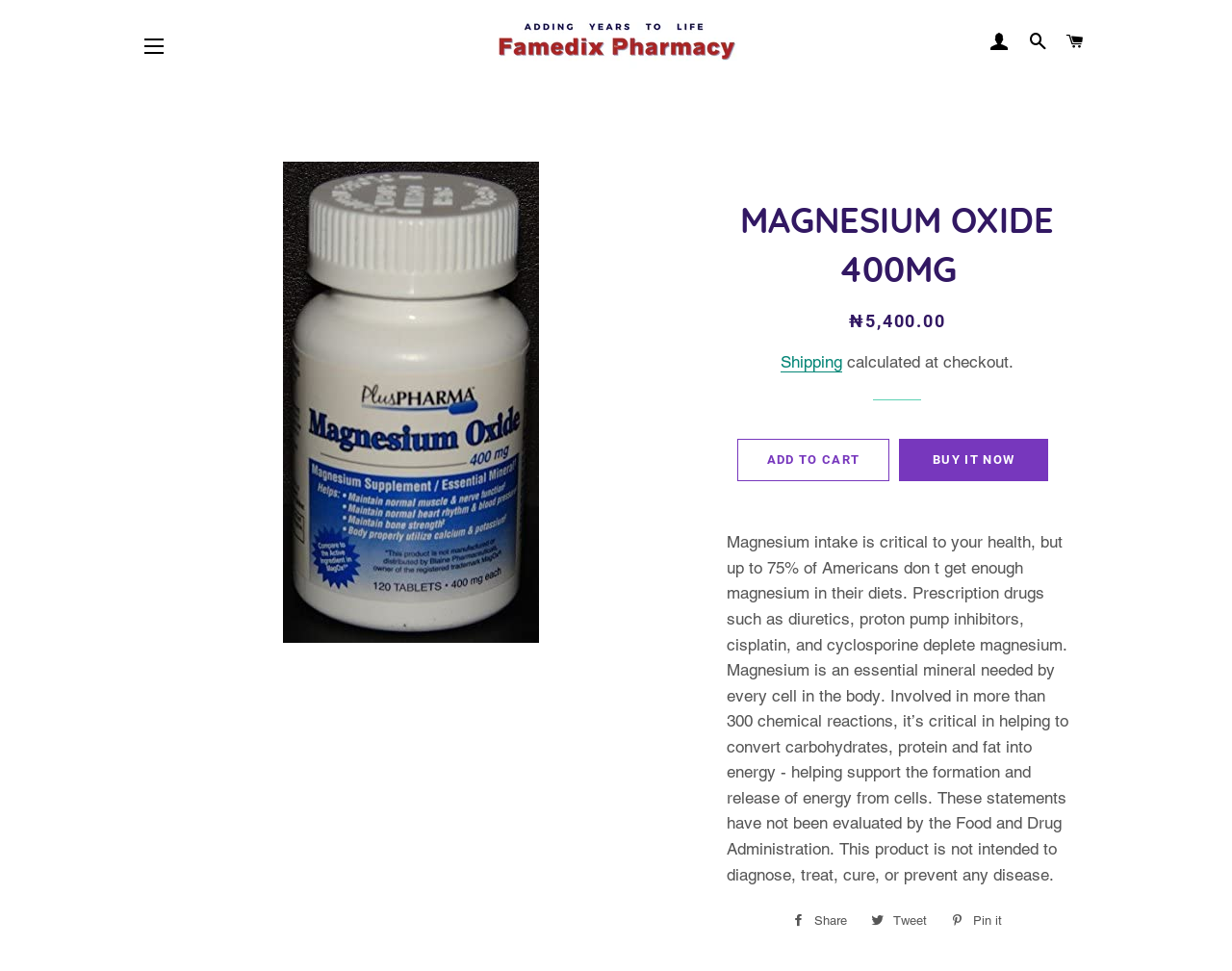Please find the bounding box for the UI element described by: "Log In".

[0.798, 0.015, 0.825, 0.073]